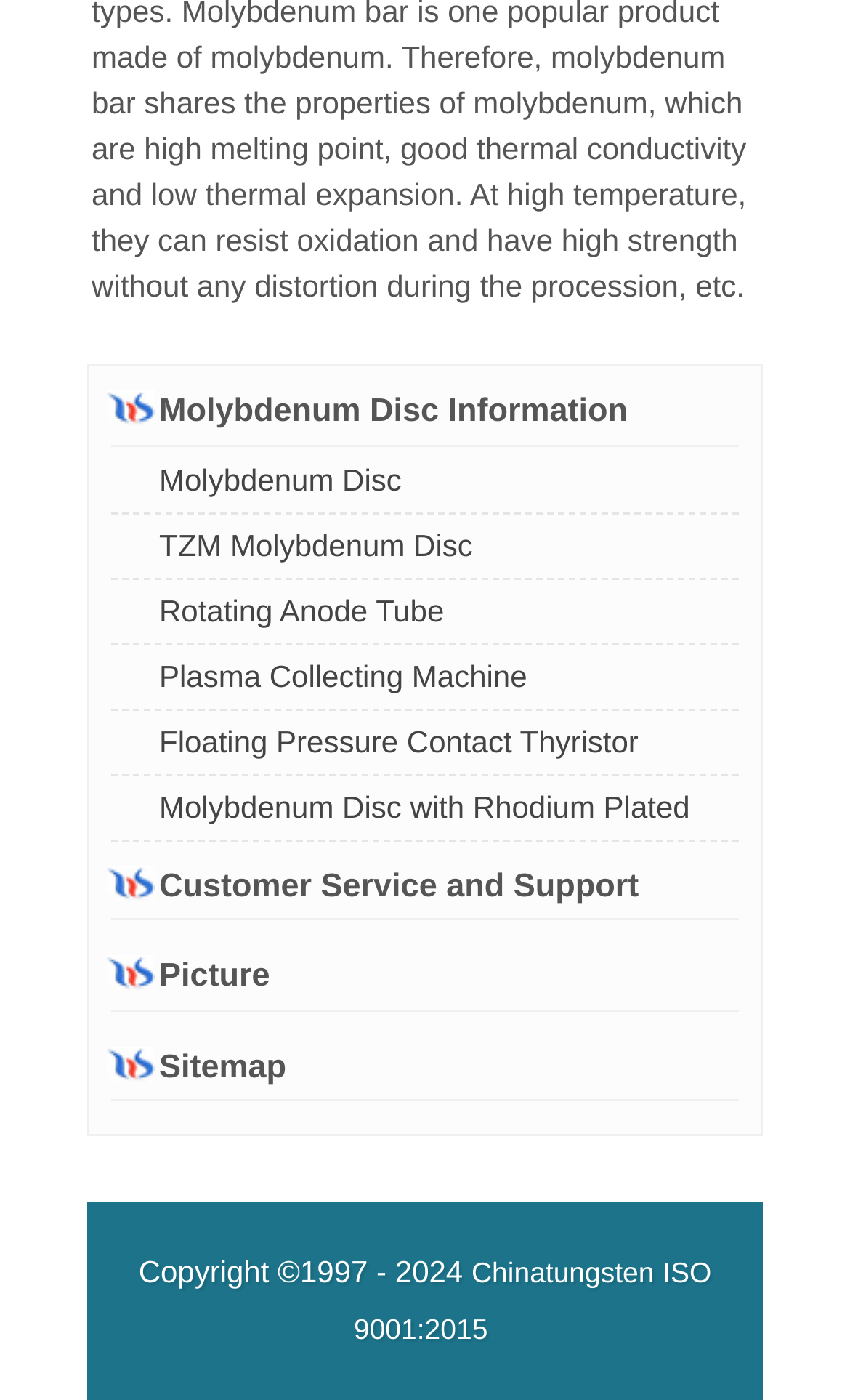Predict the bounding box of the UI element based on the description: "Molybdenum Disc". The coordinates should be four float numbers between 0 and 1, formatted as [left, top, right, bottom].

[0.141, 0.327, 0.48, 0.36]